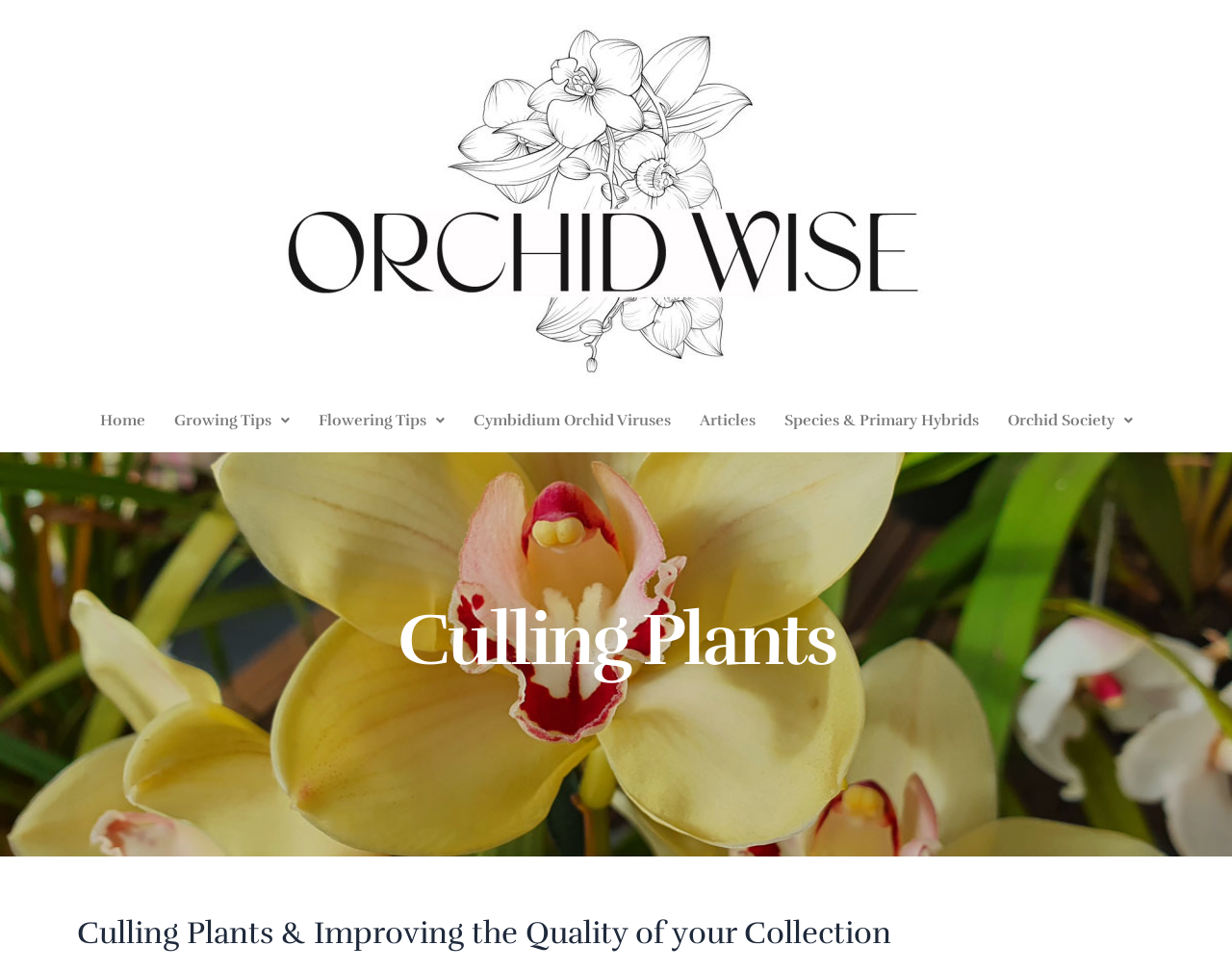Detail the various sections and features present on the webpage.

The webpage is about culling plants to improve the quality of an orchid collection. At the top, there is a prominent link to "All about orchids and breeding orchids" accompanied by an image, taking up most of the top section. Below this, there is a navigation menu with several links, including "Home", "Growing Tips", "Flowering Tips", "Cymbidium Orchid Viruses", "Articles", "Species & Primary Hybrids", and "Orchid Society". These links are aligned horizontally and take up a significant portion of the page.

The main content of the page is divided into two sections, both with headings. The first section is titled "Culling Plants" and is located above the second section, which is titled "Culling Plants & Improving the Quality of your Collection". The content of these sections is not specified, but they likely provide information and guidance on culling plants to improve the quality of an orchid collection.